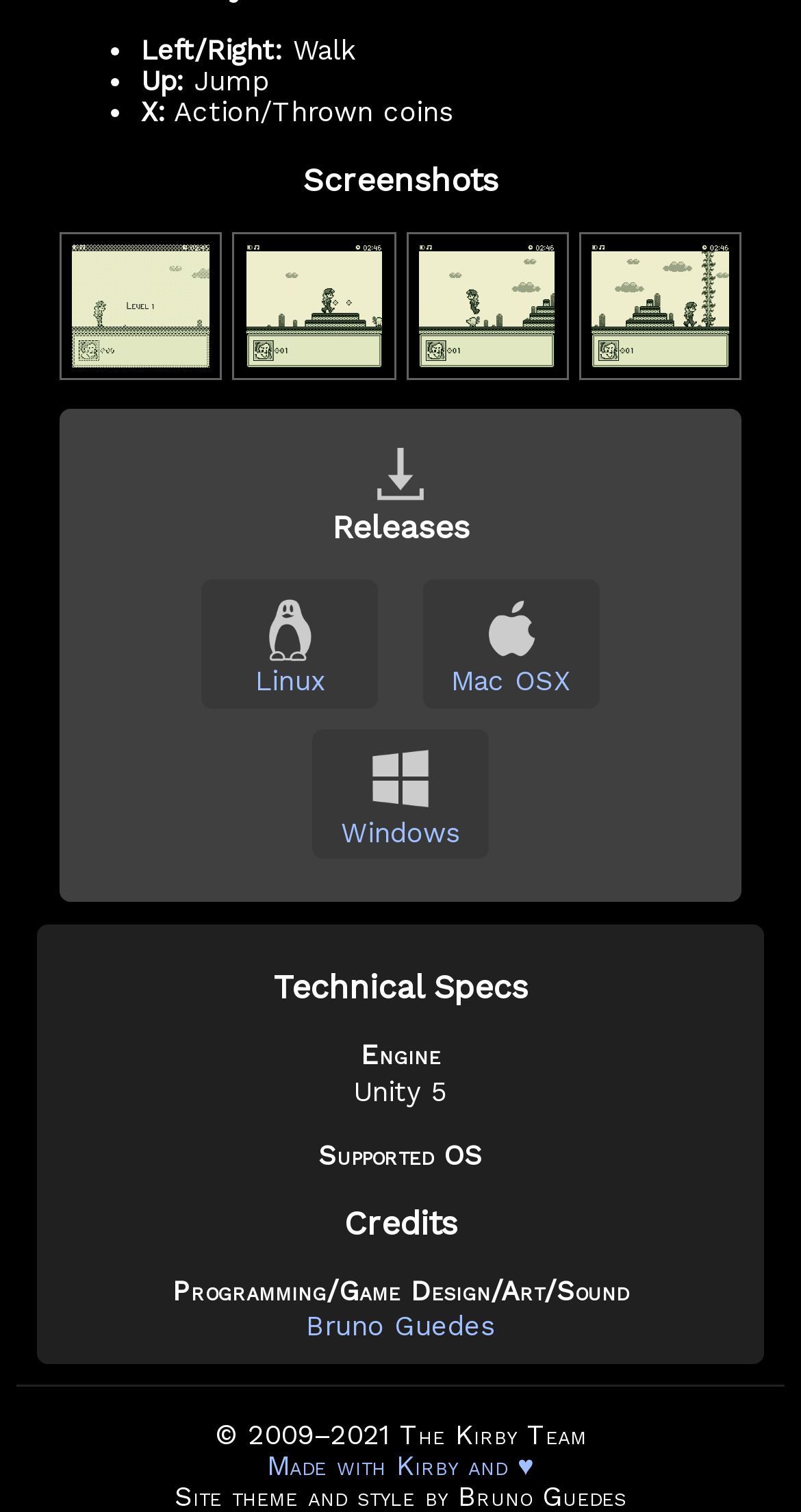Answer the question briefly using a single word or phrase: 
What is the copyright year range?

2009-2021